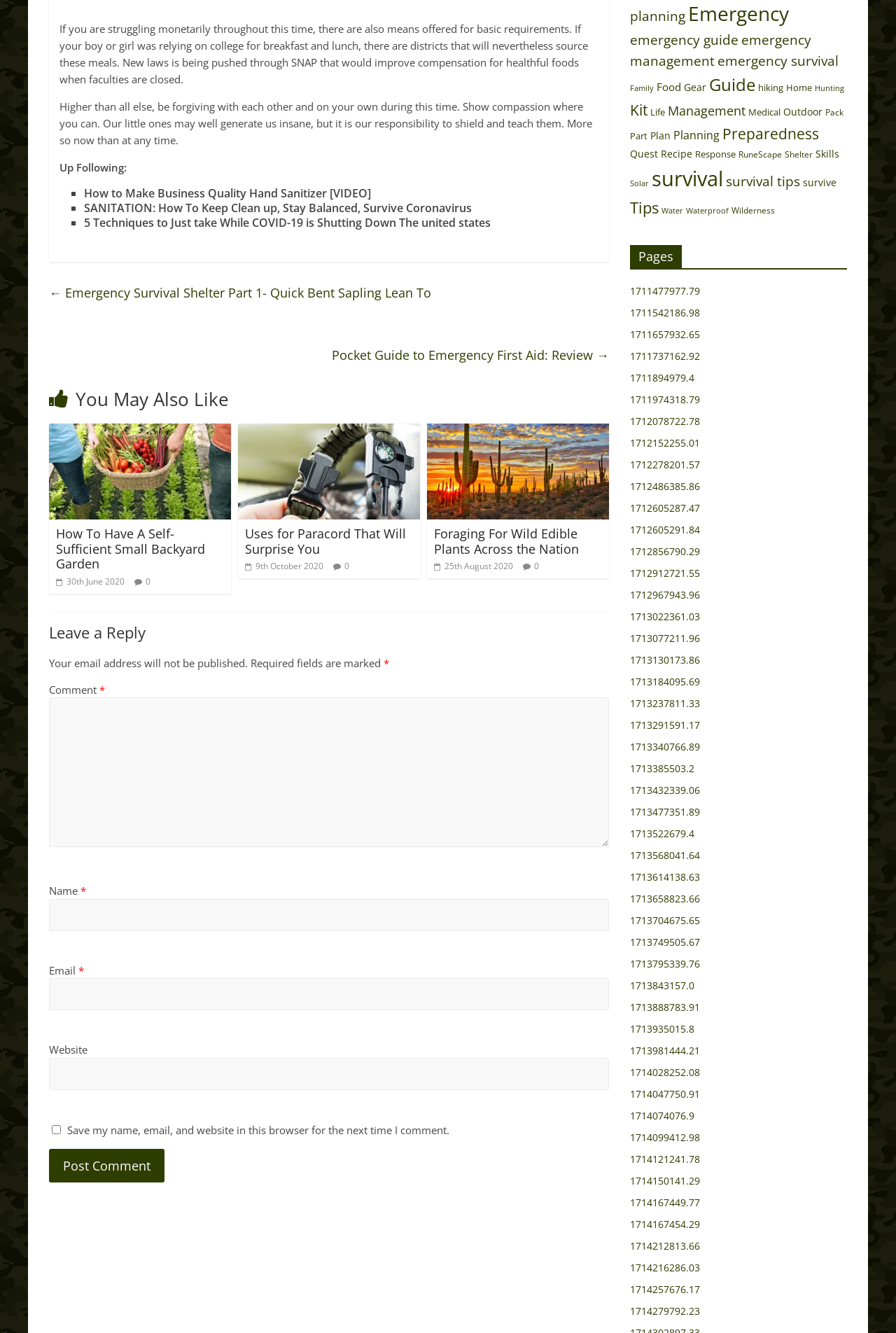Locate the bounding box of the UI element with the following description: "parent_node: Email * aria-describedby="email-notes" name="email"".

[0.055, 0.734, 0.68, 0.758]